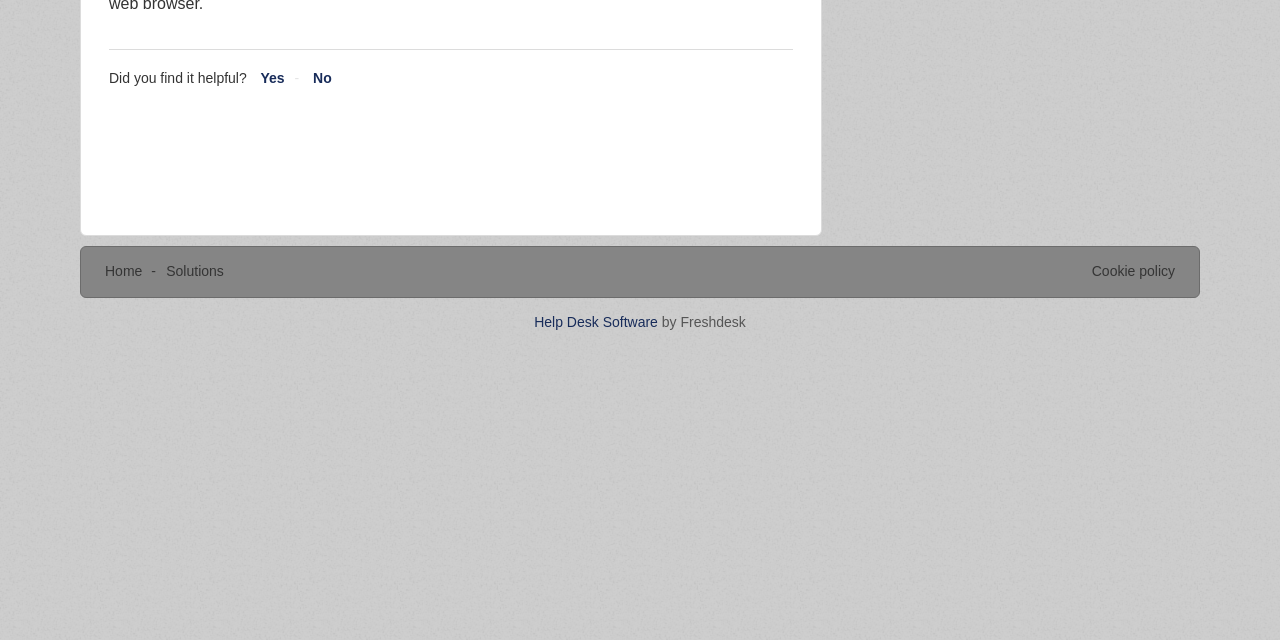Find the coordinates for the bounding box of the element with this description: "Help Desk Software".

[0.417, 0.491, 0.517, 0.516]